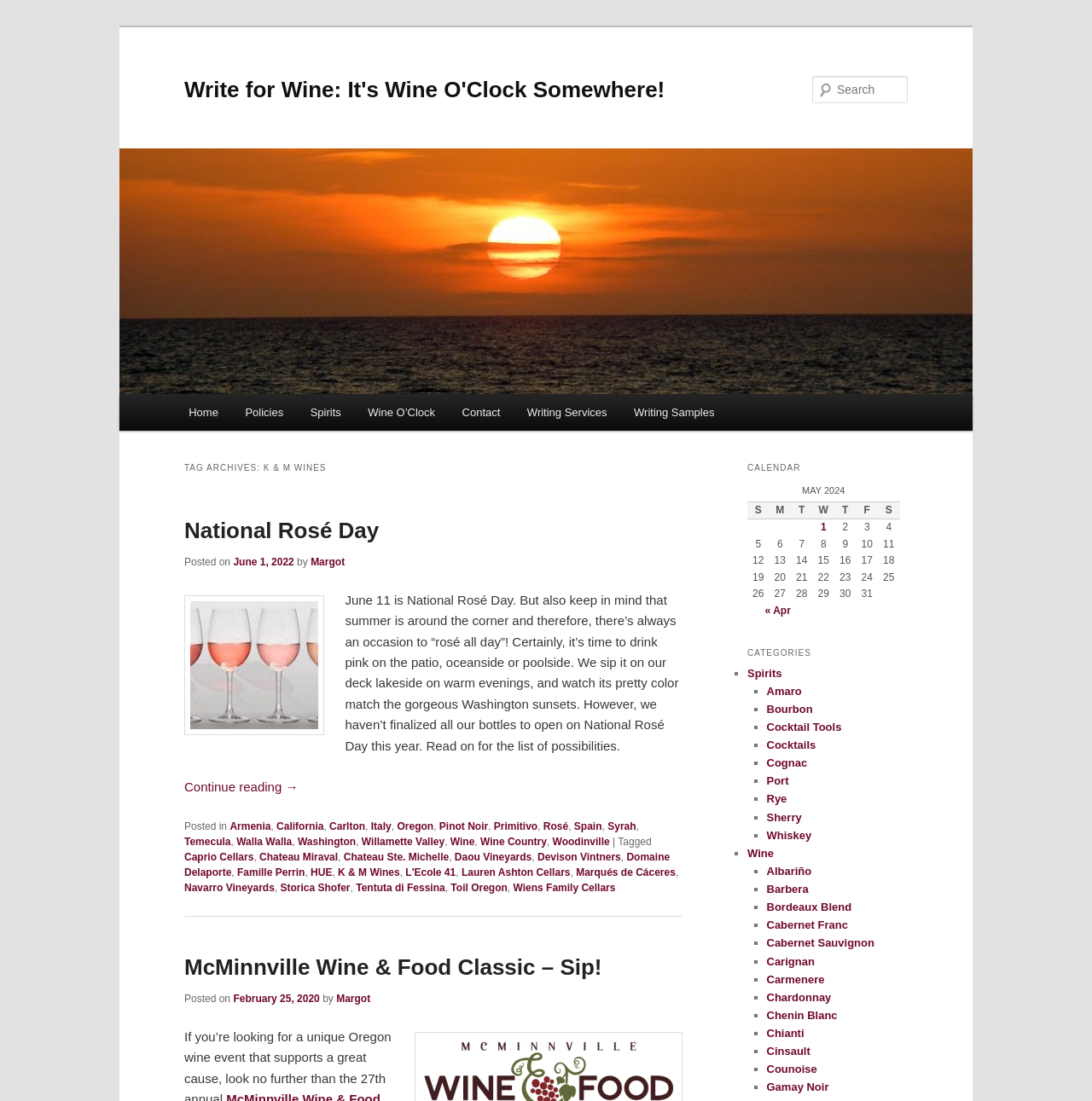Illustrate the webpage with a detailed description.

This webpage is an archive of wine-related articles from "Write for Wine: It's Wine O'Clock Somewhere!" The top section of the page features a heading with the website's title and a link to the main page. Below this, there is a search bar and a main menu with links to various sections of the website, including "Home", "Policies", "Spirits", "Wine O’Clock", "Contact", "Writing Services", and "Writing Samples".

The main content of the page is an article titled "National Rosé Day" with a heading and a link to the article. The article features an image of glasses of rosé wine and a brief introduction to the occasion. The text describes the joy of drinking rosé wine on warm summer evenings and mentions that the author hasn't finalized their wine selection for National Rosé Day. The article continues with a brief description of the author's experience drinking rosé wine on their deck lakeside.

Below the article, there is a "Continue reading" link and a footer section with a list of tags related to wine, including regions, grape varieties, and wine producers. The tags are listed in a horizontal row, separated by commas.